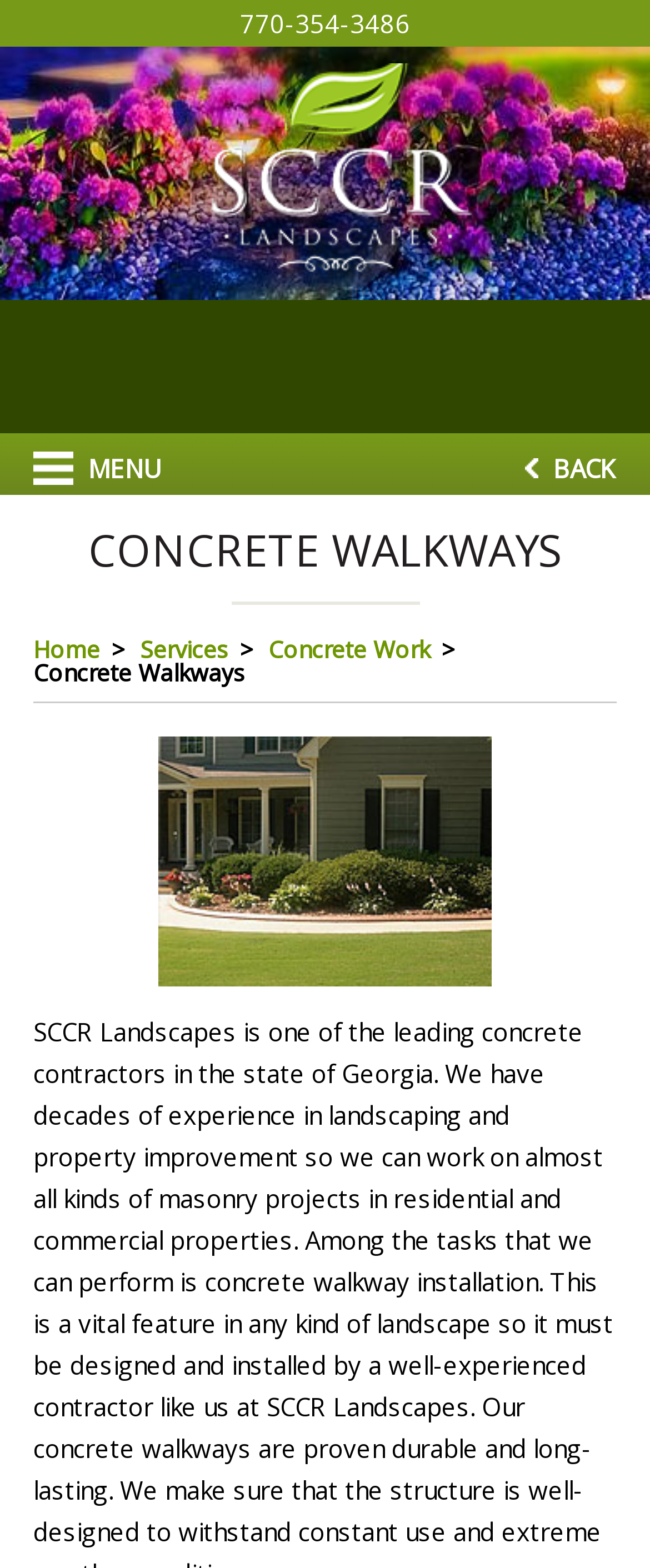What is the purpose of the 'Back' button?
Refer to the image and provide a one-word or short phrase answer.

To go back